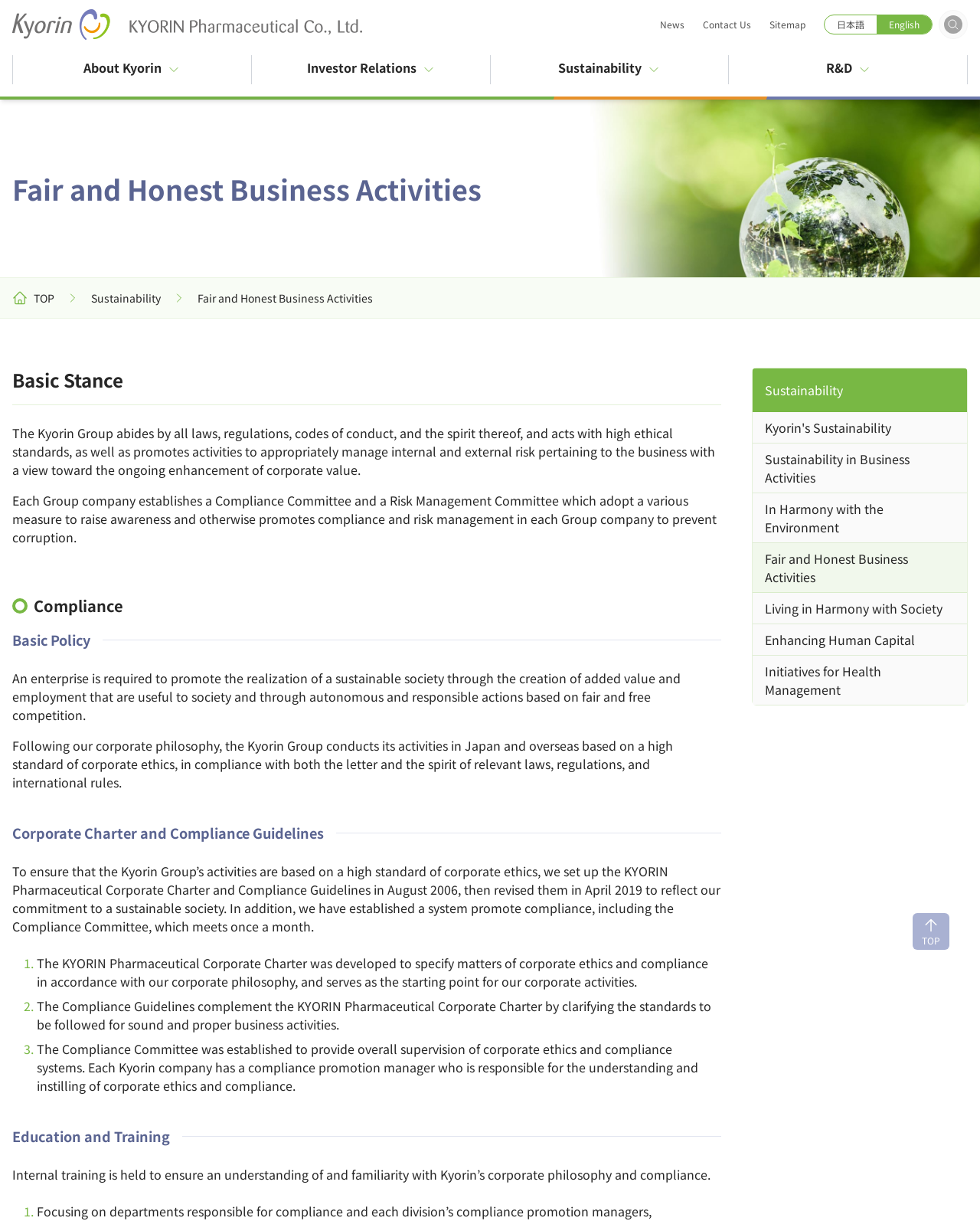Provide a brief response using a word or short phrase to this question:
What is the purpose of the Compliance Committee?

To provide overall supervision of corporate ethics and compliance systems